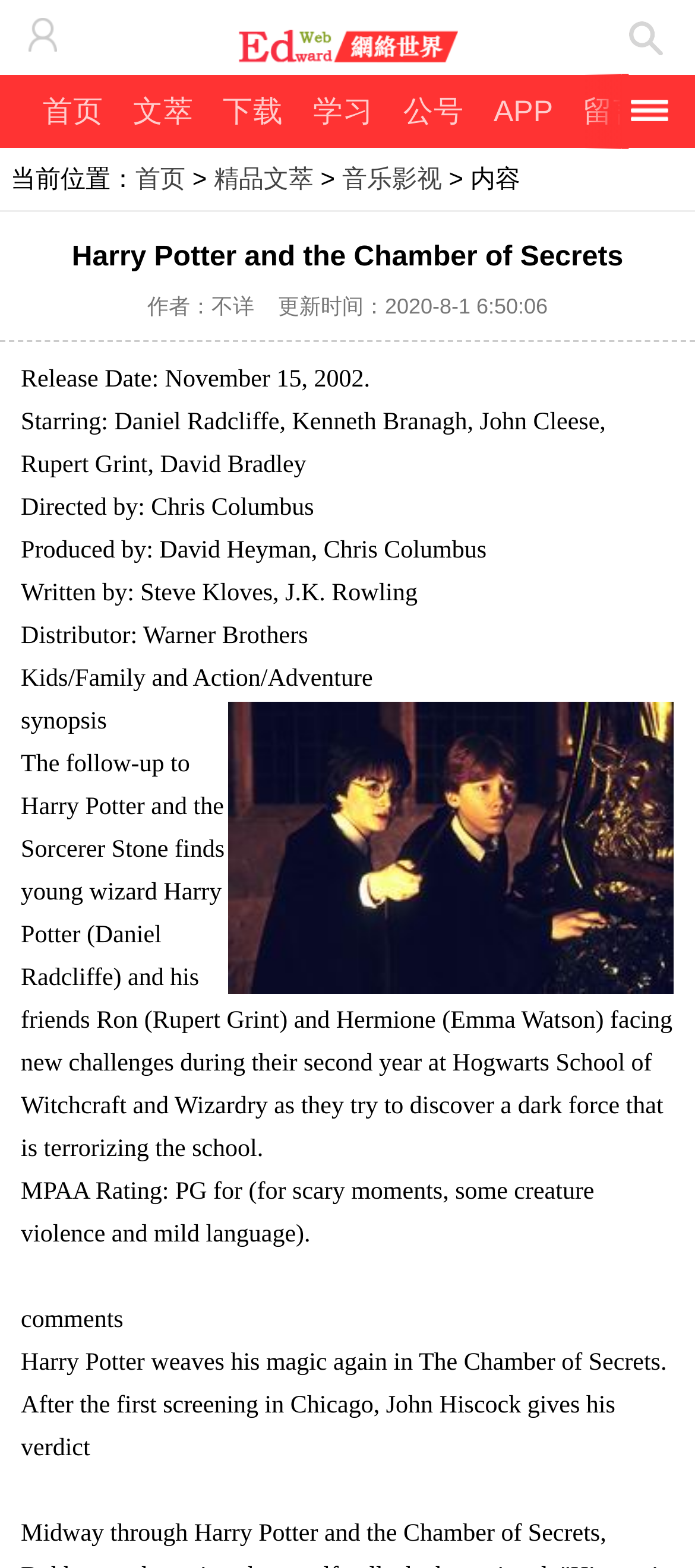Give a comprehensive overview of the webpage, including key elements.

The webpage is about Harry Potter and the Chamber of Secrets, a movie in the Harry Potter series. At the top, there are seven links: "首页" (home), "文萃" (essays), "下载" (download), "学习" (study), "公号" (public account), "APP", and "留言" (leave a message). Below these links, there is a navigation path showing the current location, which is "首页" > "精品文萃" > "音乐影视" > "内容".

The main content of the webpage is about the movie Harry Potter and the Chamber of Secrets. The title of the movie is displayed prominently in a heading. Below the title, there is information about the movie, including the author, update time, release date, starring actors, director, producers, writers, distributor, and genre.

There is an image of the movie poster on the right side of the webpage, taking up about half of the screen. Below the image, there is a synopsis of the movie, which describes the plot of the movie. The synopsis is followed by a review of the movie, which praises Harry Potter's magic in the Chamber of Secrets.

At the bottom of the webpage, there are two more sections: "MPAA Rating" and "comments". The MPAA rating section shows the rating of the movie, which is PG for scary moments, creature violence, and mild language. The comments section appears to be a review or an article about the movie, with a title "Harry Potter weaves his magic again in The Chamber of Secrets".